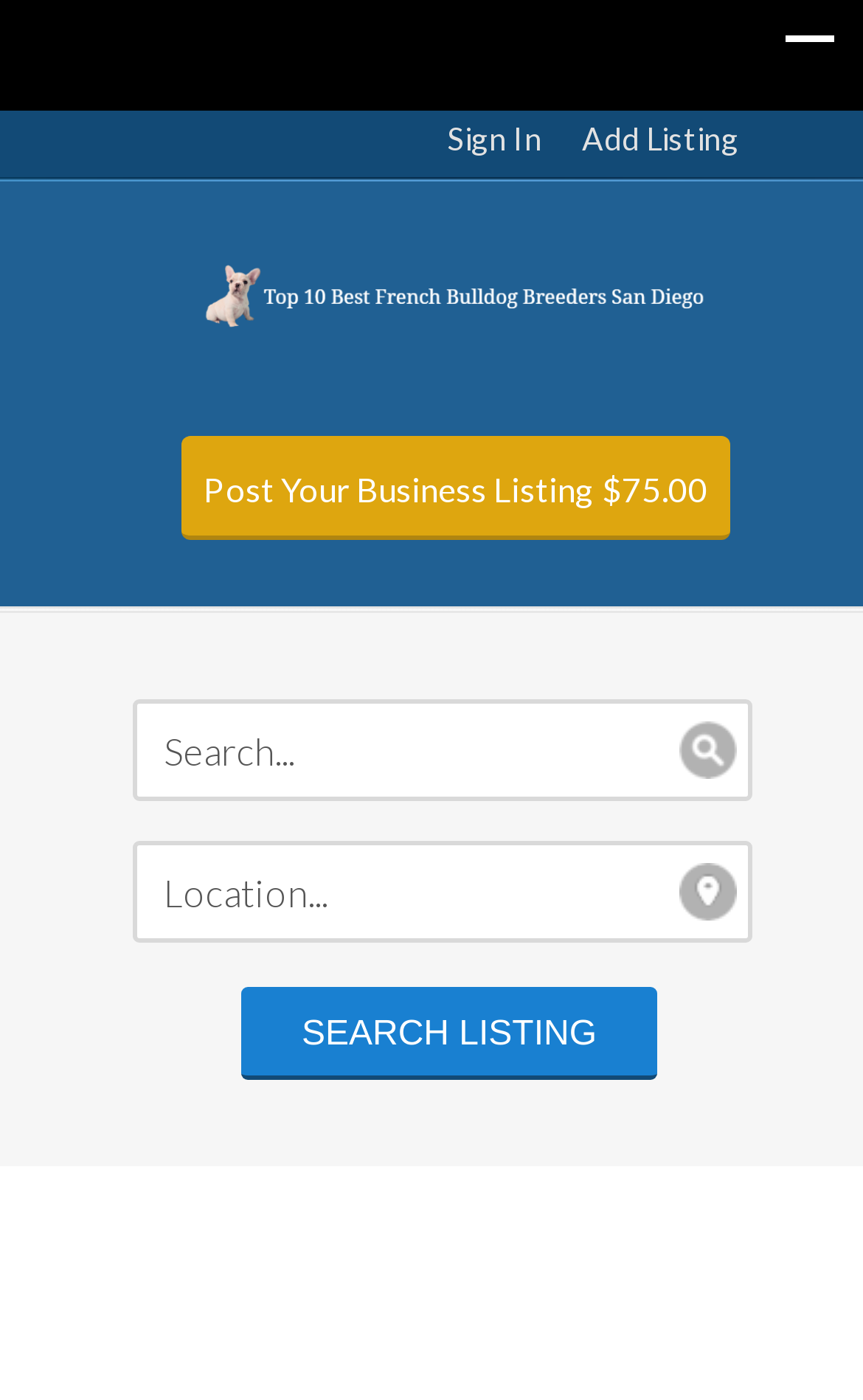Please analyze the image and give a detailed answer to the question:
What is the text on the 'Search Listing' button?

The 'Search Listing' button has a StaticText element with the text 'SEARCH LISTING', which is the text displayed on the button.